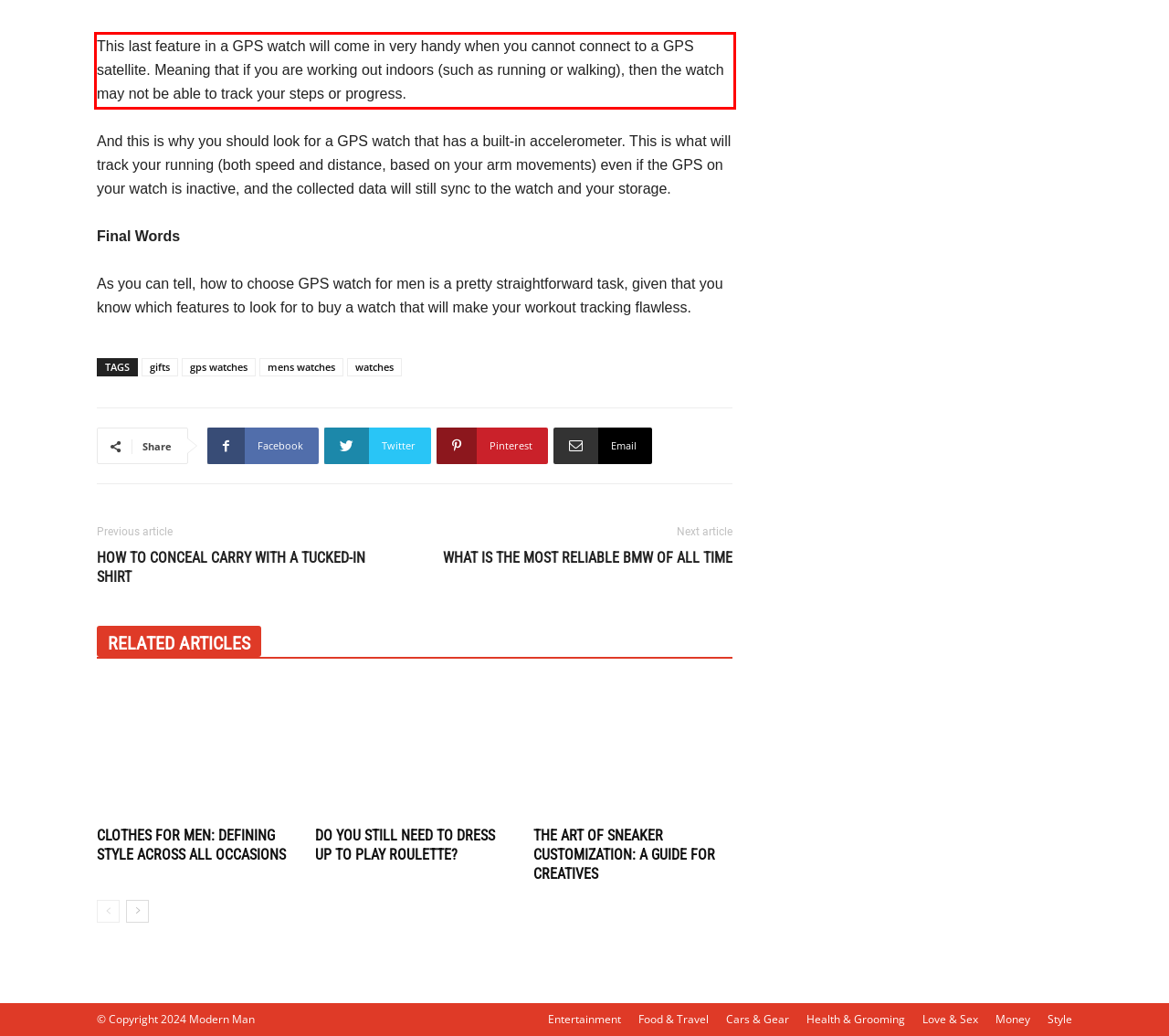Please examine the webpage screenshot containing a red bounding box and use OCR to recognize and output the text inside the red bounding box.

This last feature in a GPS watch will come in very handy when you cannot connect to a GPS satellite. Meaning that if you are working out indoors (such as running or walking), then the watch may not be able to track your steps or progress.